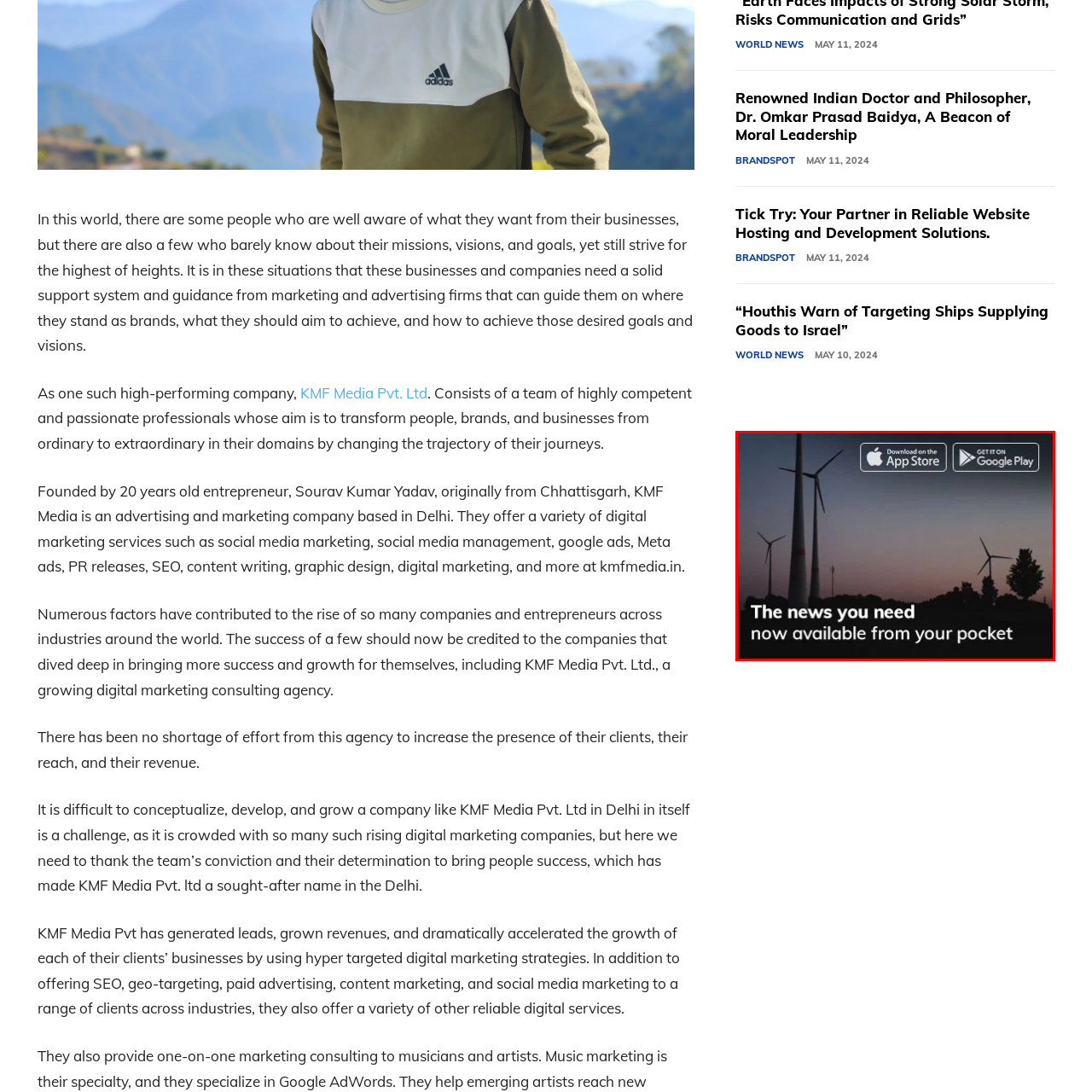Generate a detailed explanation of the image that is highlighted by the red box.

The image features a serene landscape at dusk, showcasing tall wind turbines silhouetted against the colorful horizon. Complementing the visuals, the foreground text boldly states, "The news you need now available from your pocket," emphasizing a convenient and accessible way to stay informed. In the upper corners, there are icons encouraging viewers to download the associated app from the App Store and Google Play, reinforcing the theme of modern accessibility to news and information through mobile technology.